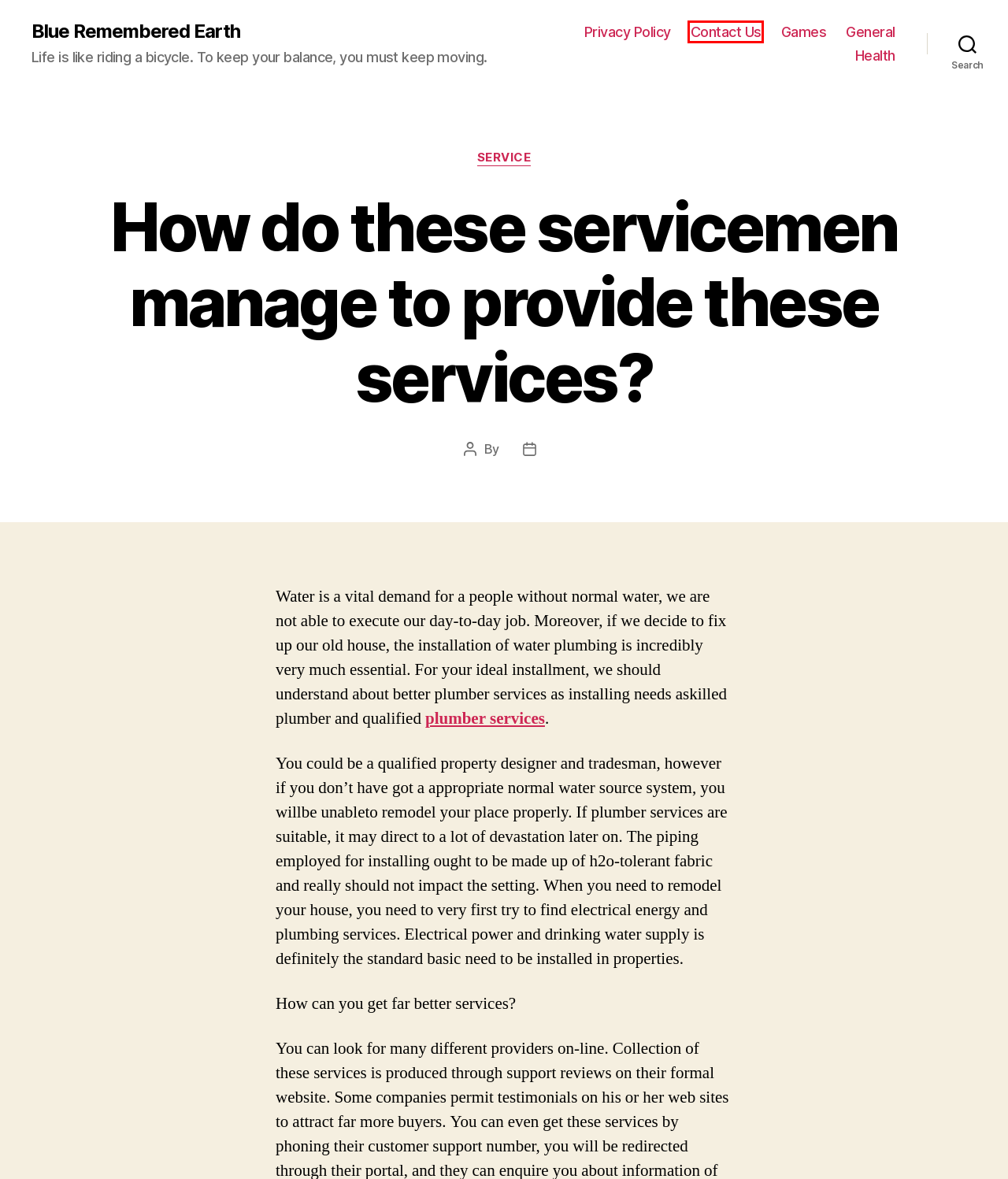Review the screenshot of a webpage which includes a red bounding box around an element. Select the description that best fits the new webpage once the element in the bounding box is clicked. Here are the candidates:
A. 5 Easy Mistakes To Make When Renovating A Household – MamatheFox
B. EVA Markets - Your Ultimate Destination for Effortless Success.
C. Privacy Policy – Blue Remembered Earth
D. Blue Remembered Earth – Life is like riding a bicycle. To keep your balance, you must keep moving.
E. Health – Blue Remembered Earth
F. Service – Blue Remembered Earth
G. Contact Us – Blue Remembered Earth
H. General – Blue Remembered Earth

G